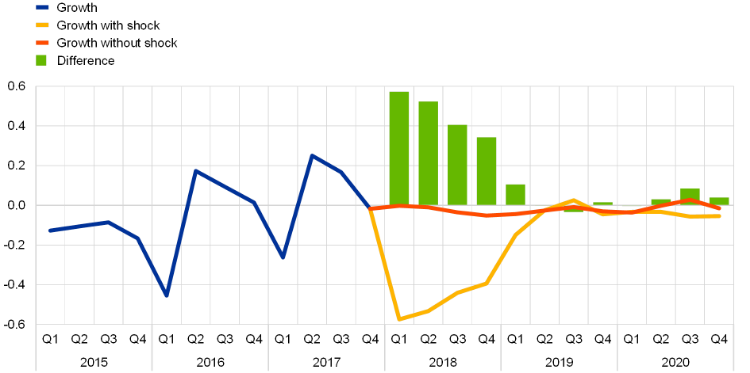Respond with a single word or phrase for the following question: 
What do the green bars depict?

Difference between growth scenarios